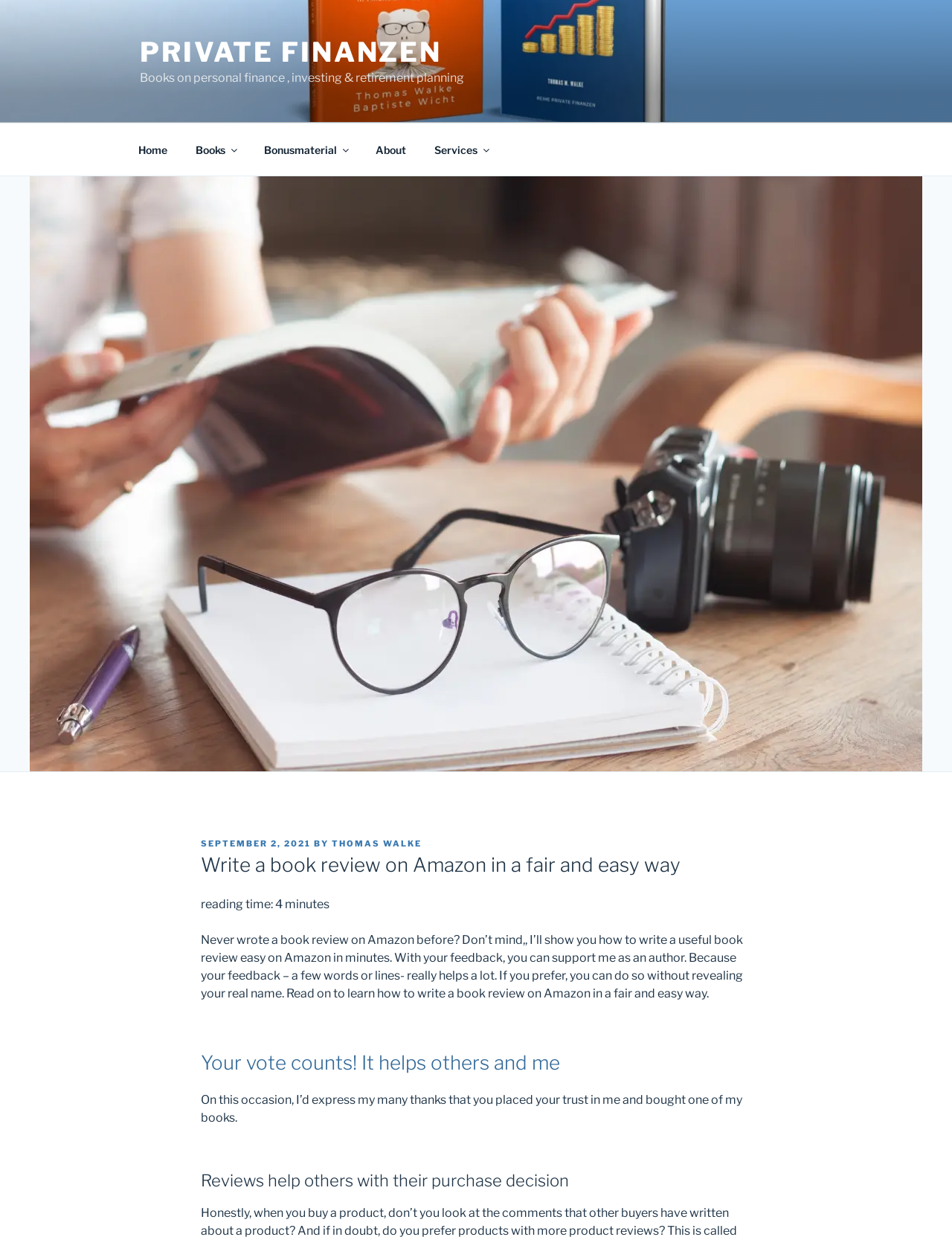Determine the bounding box coordinates of the section I need to click to execute the following instruction: "Click on the 'About' link". Provide the coordinates as four float numbers between 0 and 1, i.e., [left, top, right, bottom].

[0.38, 0.106, 0.44, 0.136]